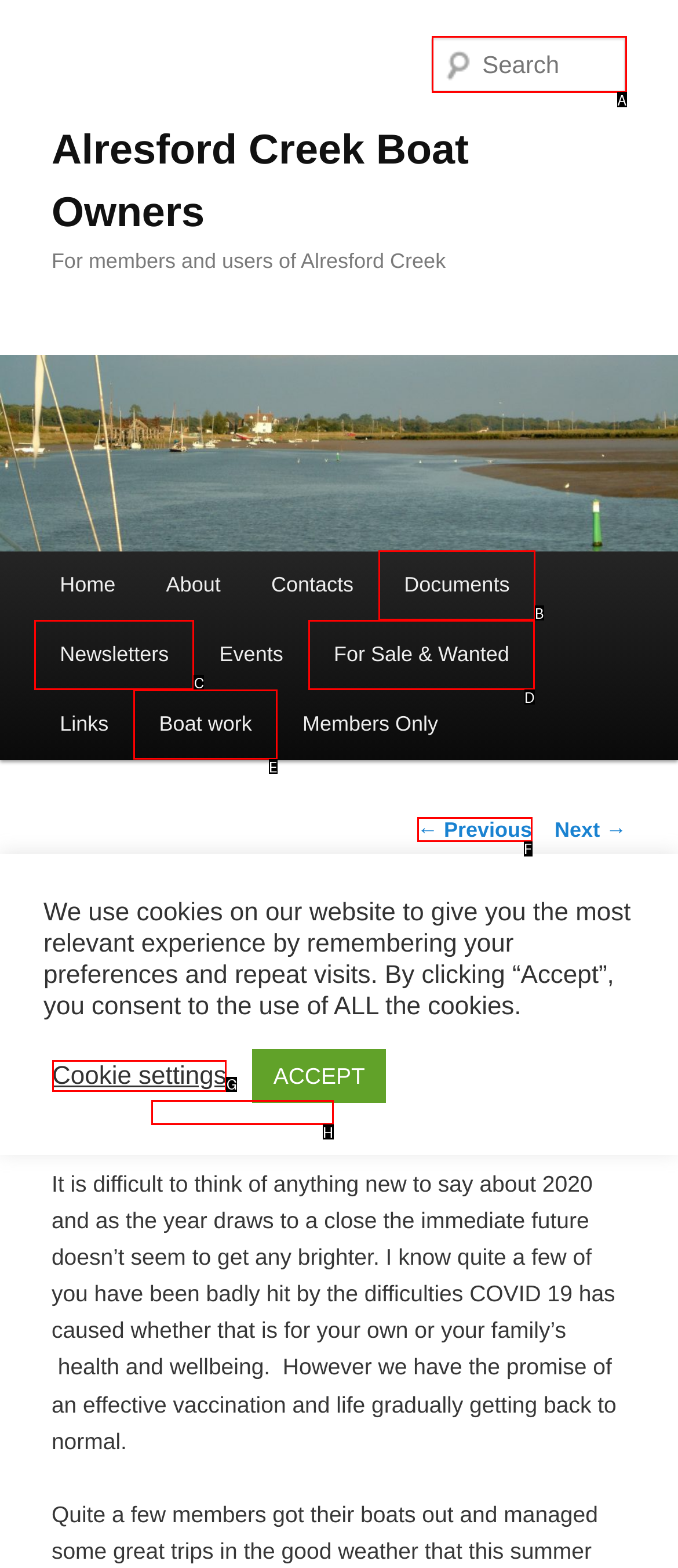Identify the HTML element to click to fulfill this task: Search for something
Answer with the letter from the given choices.

A